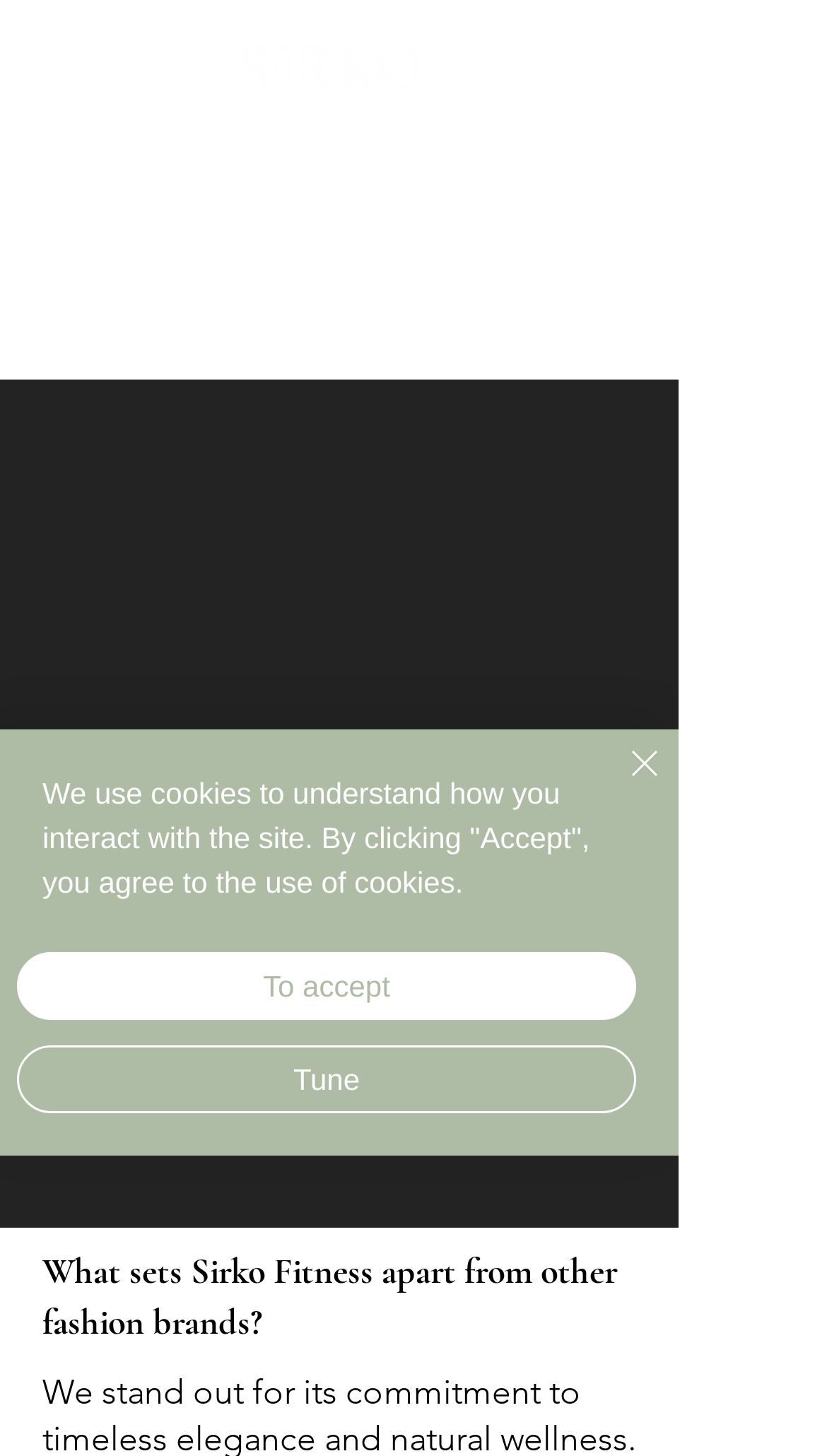Provide a one-word or short-phrase response to the question:
What is the topic of the main heading on the page?

Sirko Fitness